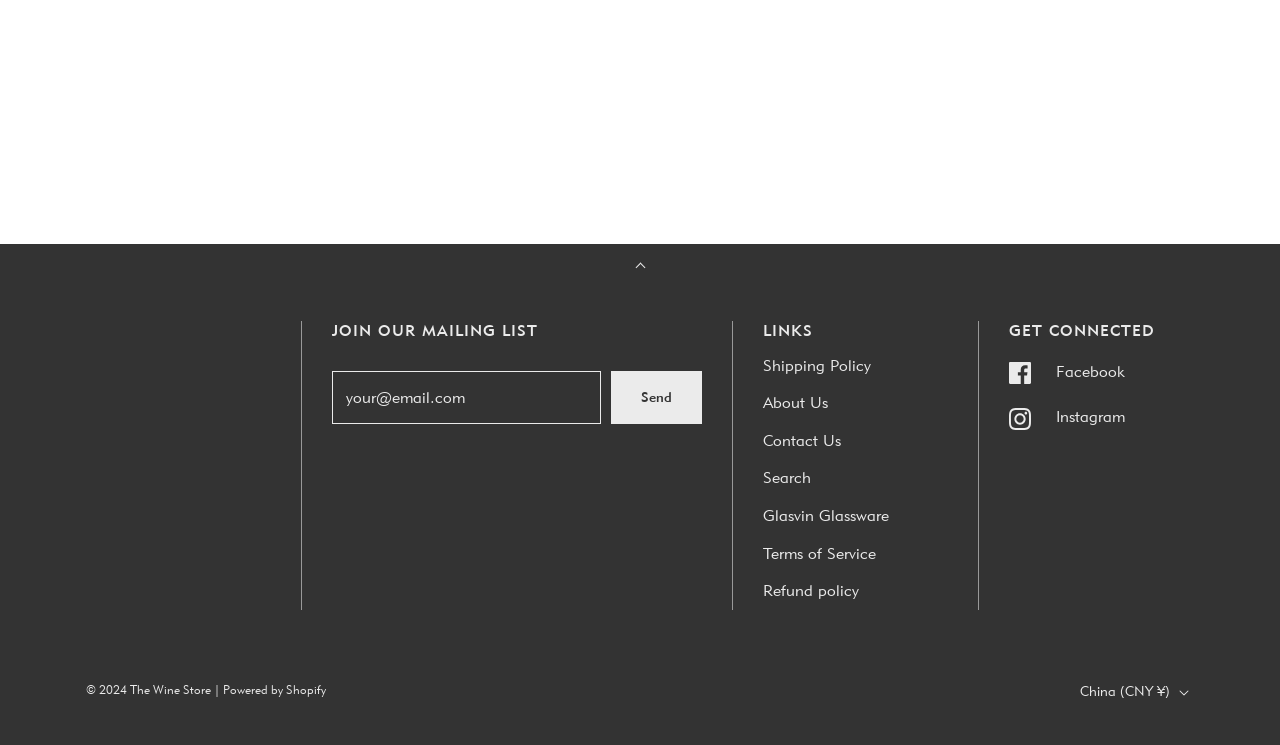Based on the image, give a detailed response to the question: What is the purpose of the textbox?

The textbox is located below the 'JOIN OUR MAILING LIST' heading and has a placeholder text 'your@email.com', indicating that it is used to enter an email address to join a mailing list.